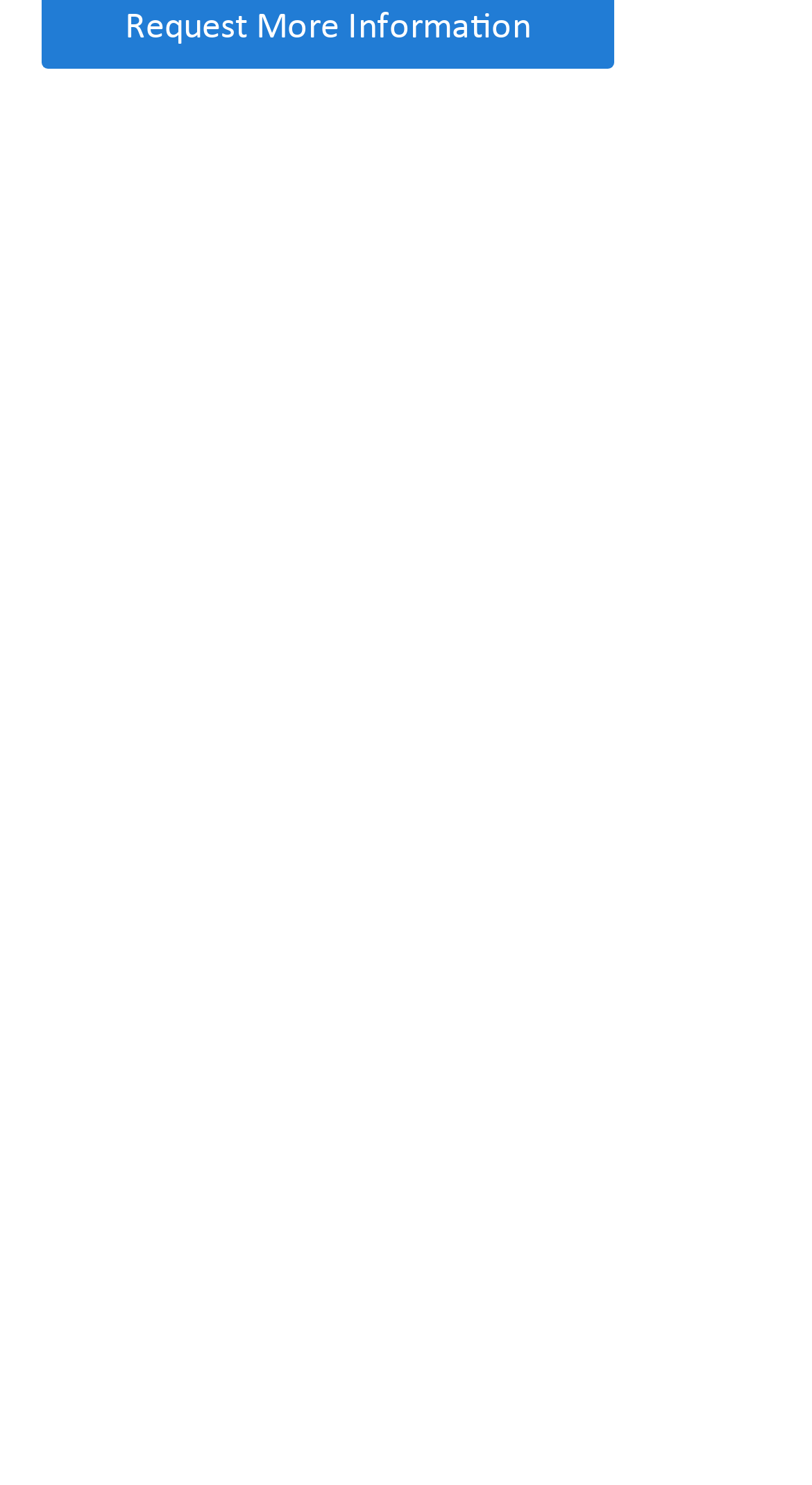Identify the bounding box coordinates of the element to click to follow this instruction: 'Learn about the company's services'. Ensure the coordinates are four float values between 0 and 1, provided as [left, top, right, bottom].

[0.051, 0.608, 0.949, 0.65]